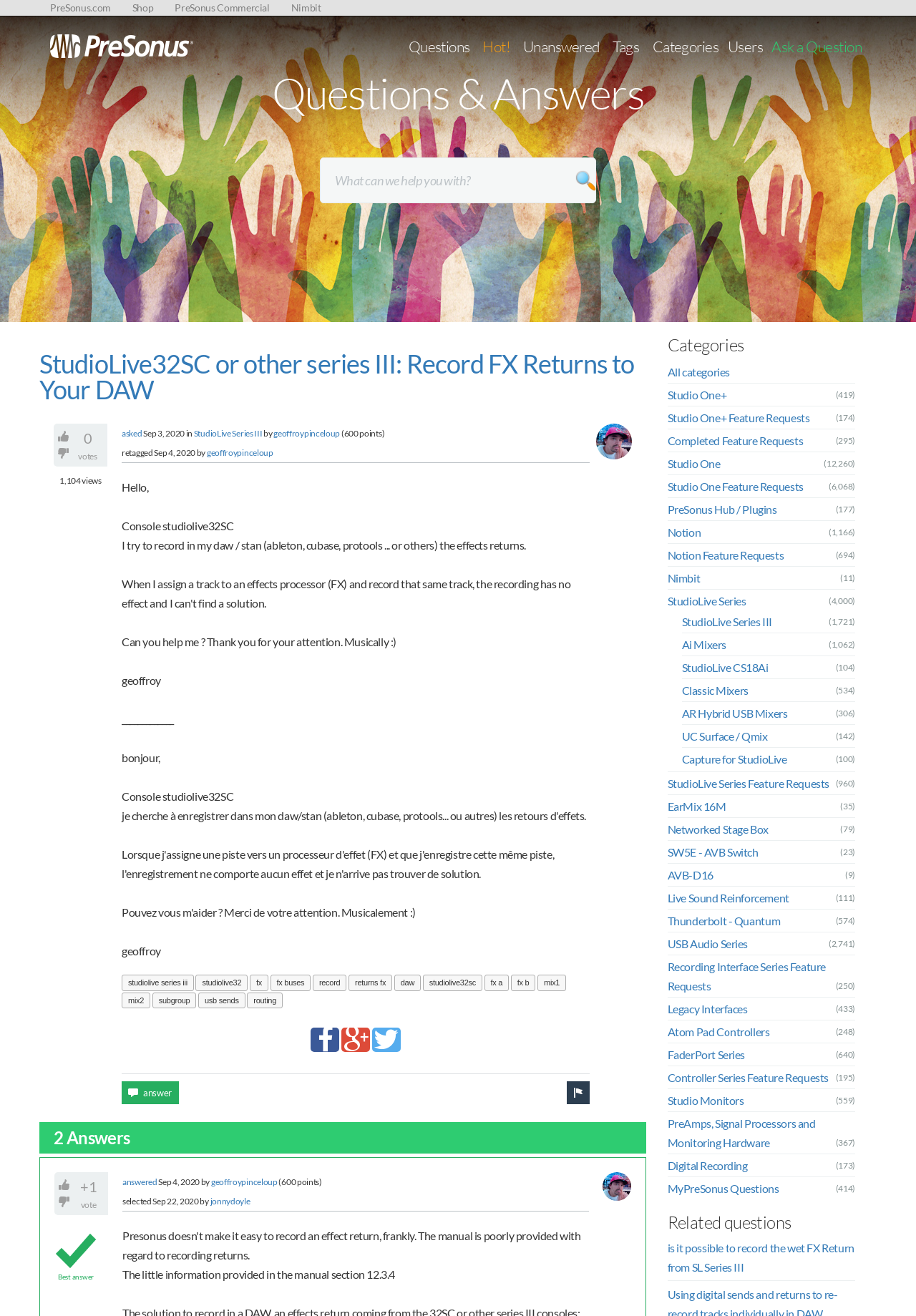Respond to the following question using a concise word or phrase: 
How many answers does the question have?

2